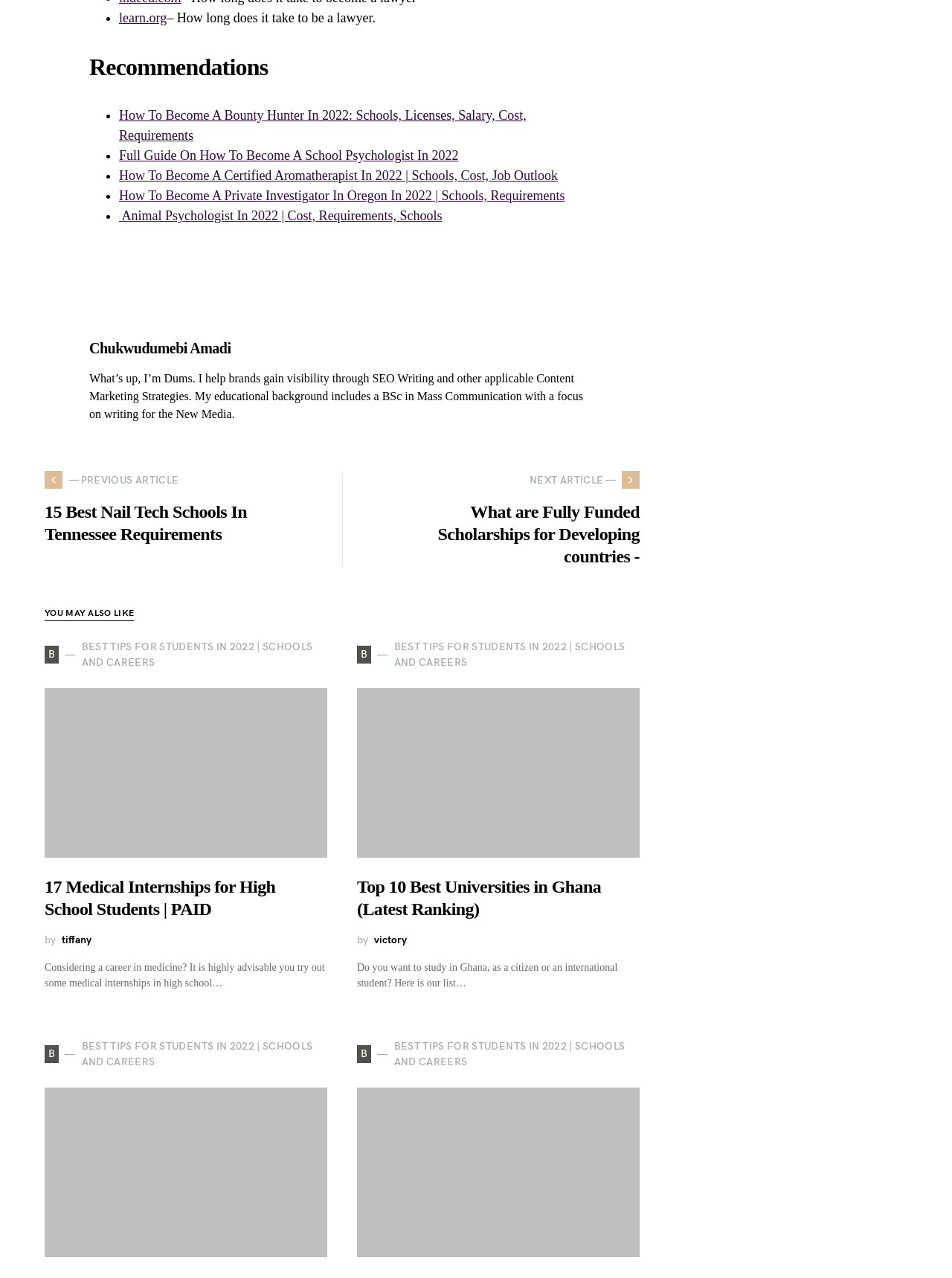Bounding box coordinates are specified in the format (top-left x, top-left y, bottom-right x, bottom-right y). All values are floating point numbers bounded between 0 and 1. Please provide the bounding box coordinate of the region this sentence describes: parent_node: READ MORE

[0.375, 0.851, 0.672, 0.984]